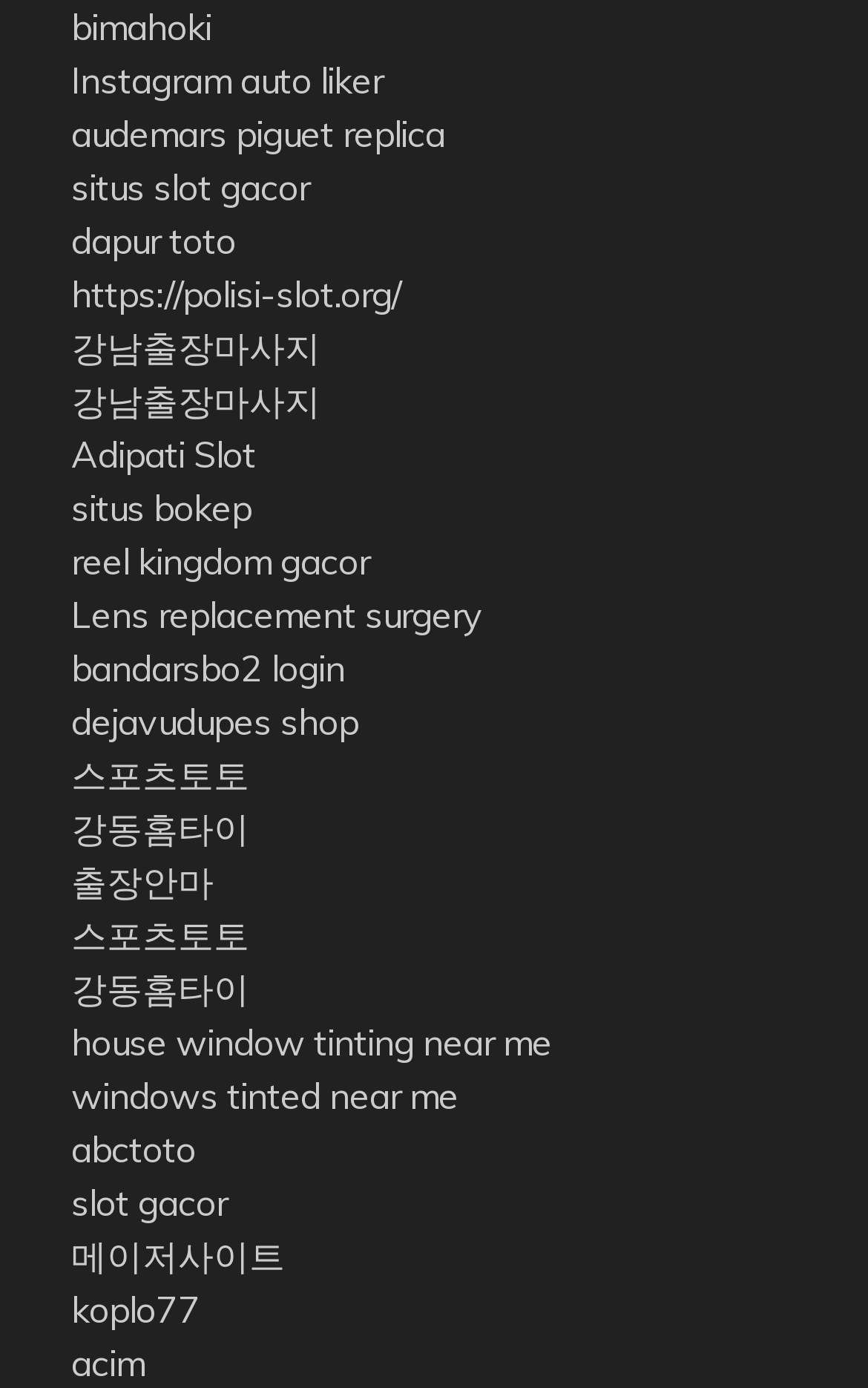Locate the bounding box of the UI element described in the following text: "situs bokep".

[0.082, 0.349, 0.29, 0.381]